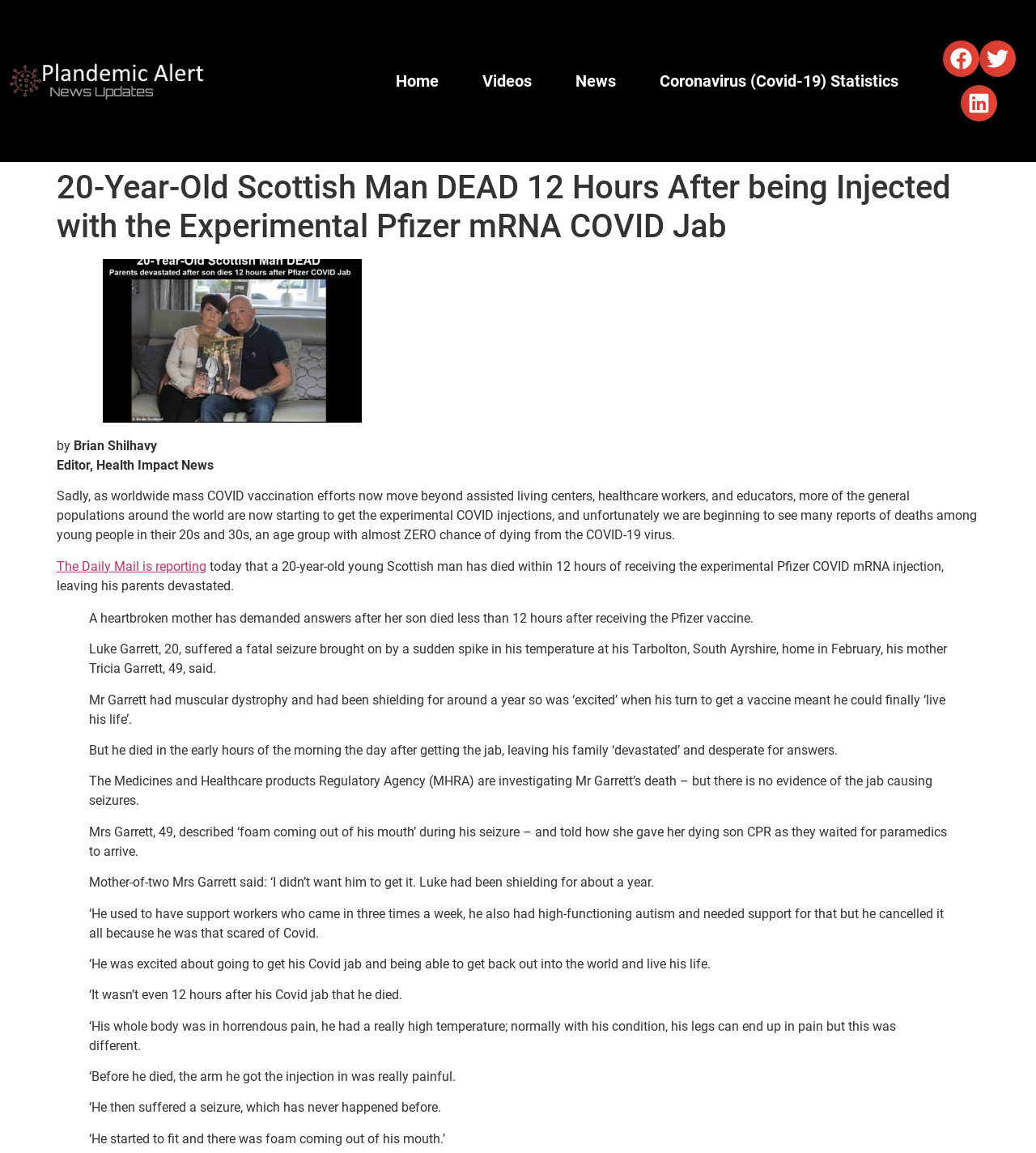Analyze the image and deliver a detailed answer to the question: What is the name of Luke Garrett's mother?

I found this information by reading the article content, which quotes Tricia Garrett, the mother of Luke Garrett, who died after receiving the Pfizer COVID jab.